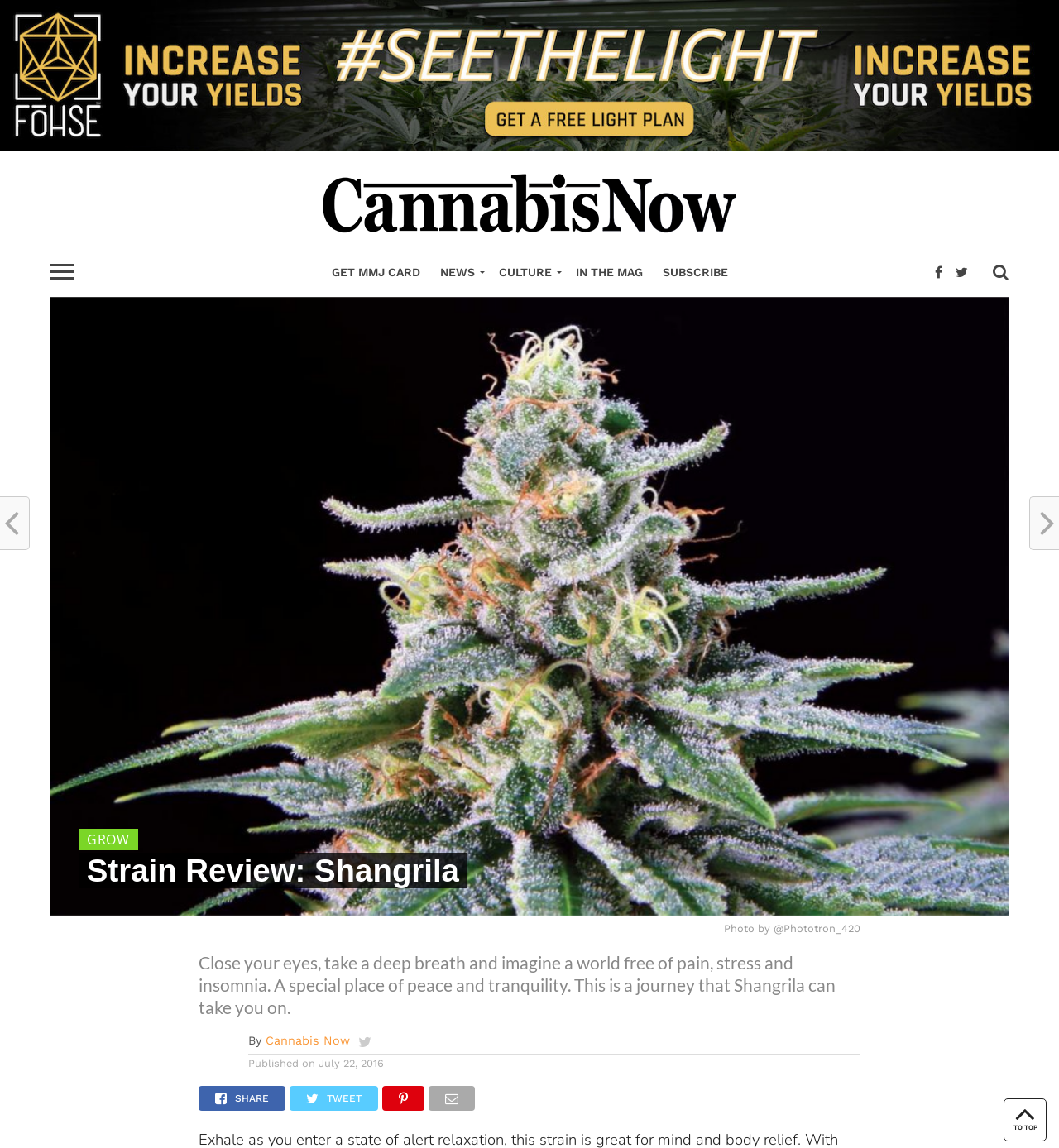What is the name of the website?
Using the image, respond with a single word or phrase.

Cannabis Now